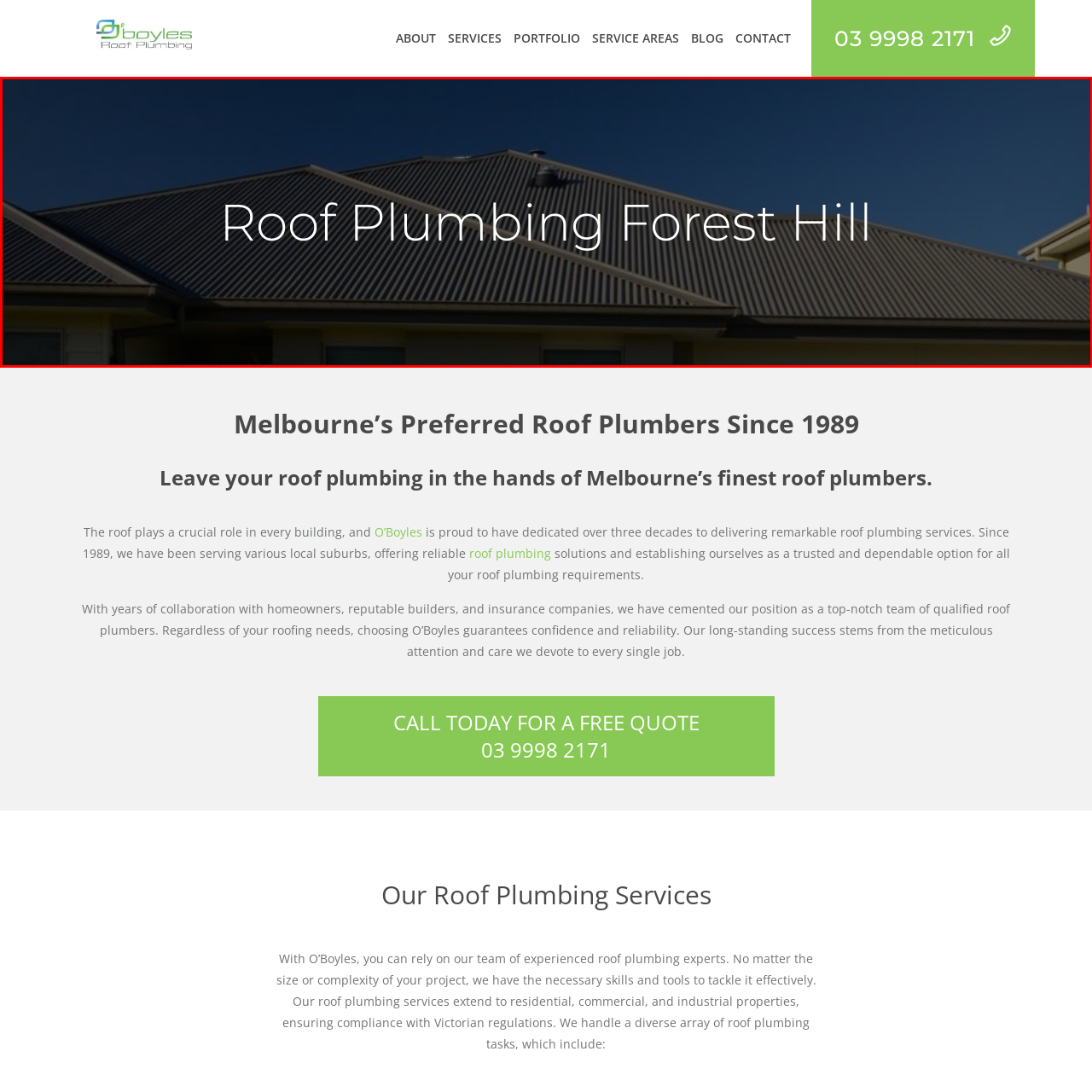Offer a thorough and descriptive summary of the image captured in the red bounding box.

The image features a well-maintained roof, showcasing a series of metal ridges and a clean, modern design. The backdrop is a clear blue sky, emphasizing the structure's sharp lines and effective drainage, vital for any effective roof plumbing service. Accompanying the image is the caption "Roof Plumbing Forest Hill," highlighting the focus on professional roof plumbing solutions offered in the Forest Hill area. This visual representation aligns with the message of expertise and reliability in roof plumbing services, promising customers quality workmanship and durable results.